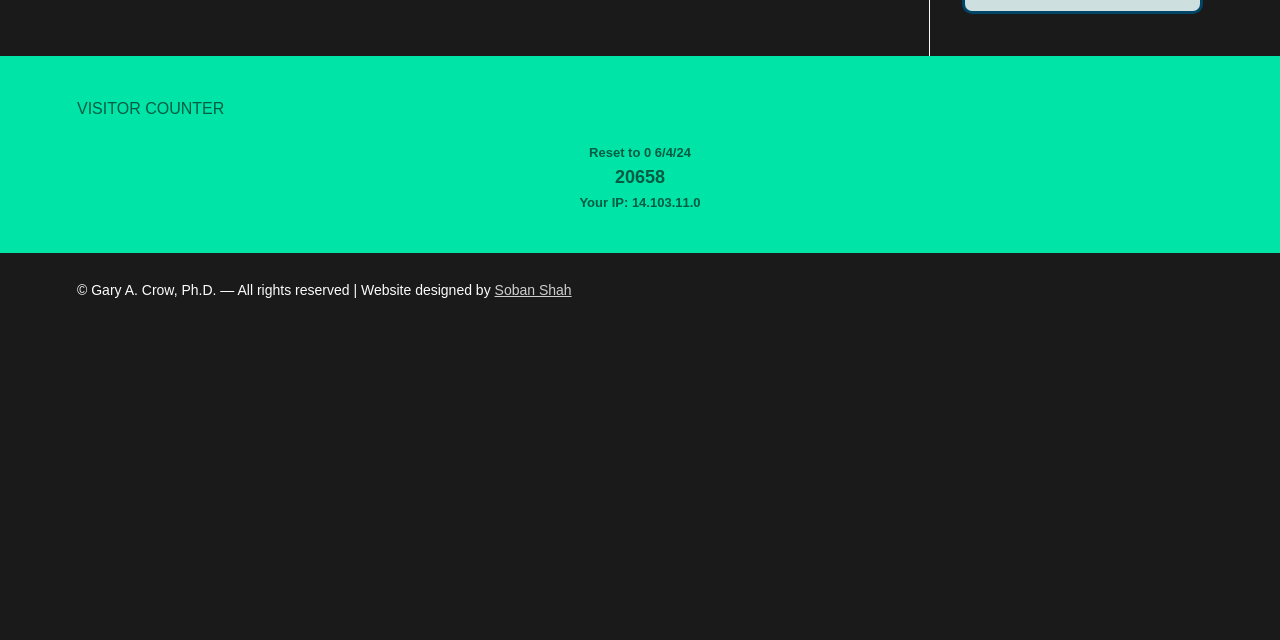Using the provided description Soban Shah, find the bounding box coordinates for the UI element. Provide the coordinates in (top-left x, top-left y, bottom-right x, bottom-right y) format, ensuring all values are between 0 and 1.

[0.386, 0.441, 0.447, 0.466]